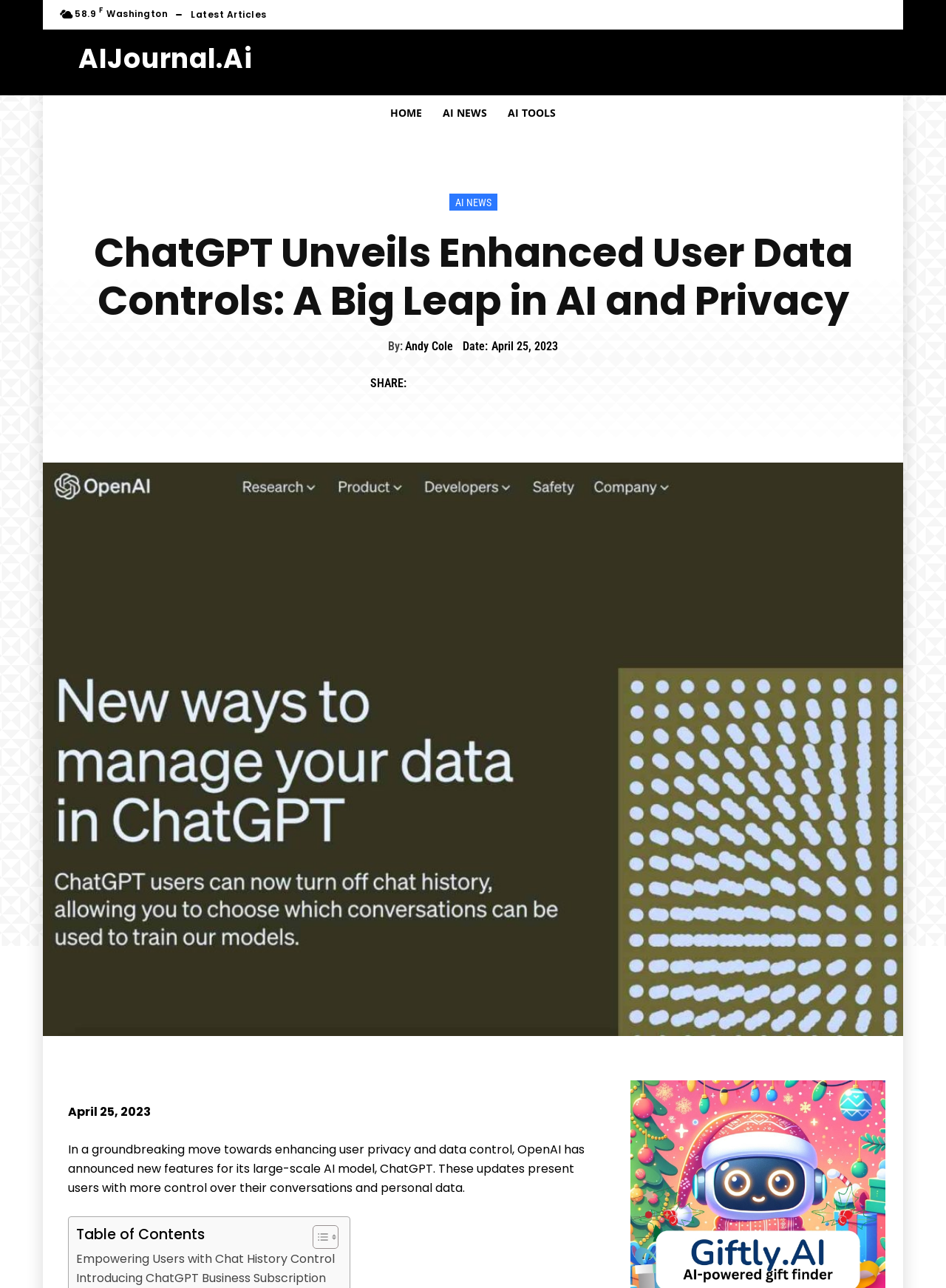Can you specify the bounding box coordinates of the area that needs to be clicked to fulfill the following instruction: "Share the article on social media"?

[0.434, 0.286, 0.465, 0.309]